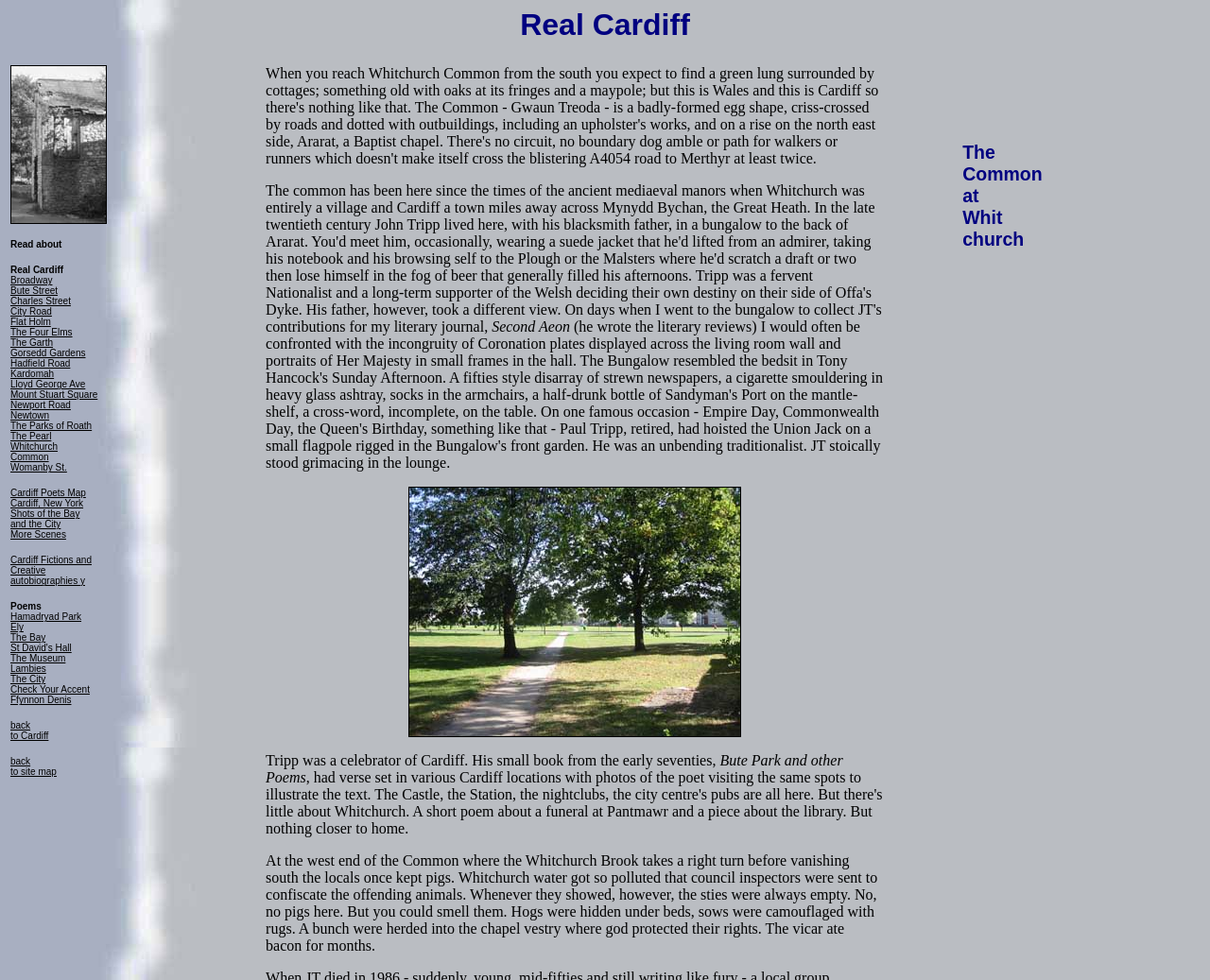Respond to the question with just a single word or phrase: 
What is the name of the park mentioned in the first paragraph?

Whitchurch Common